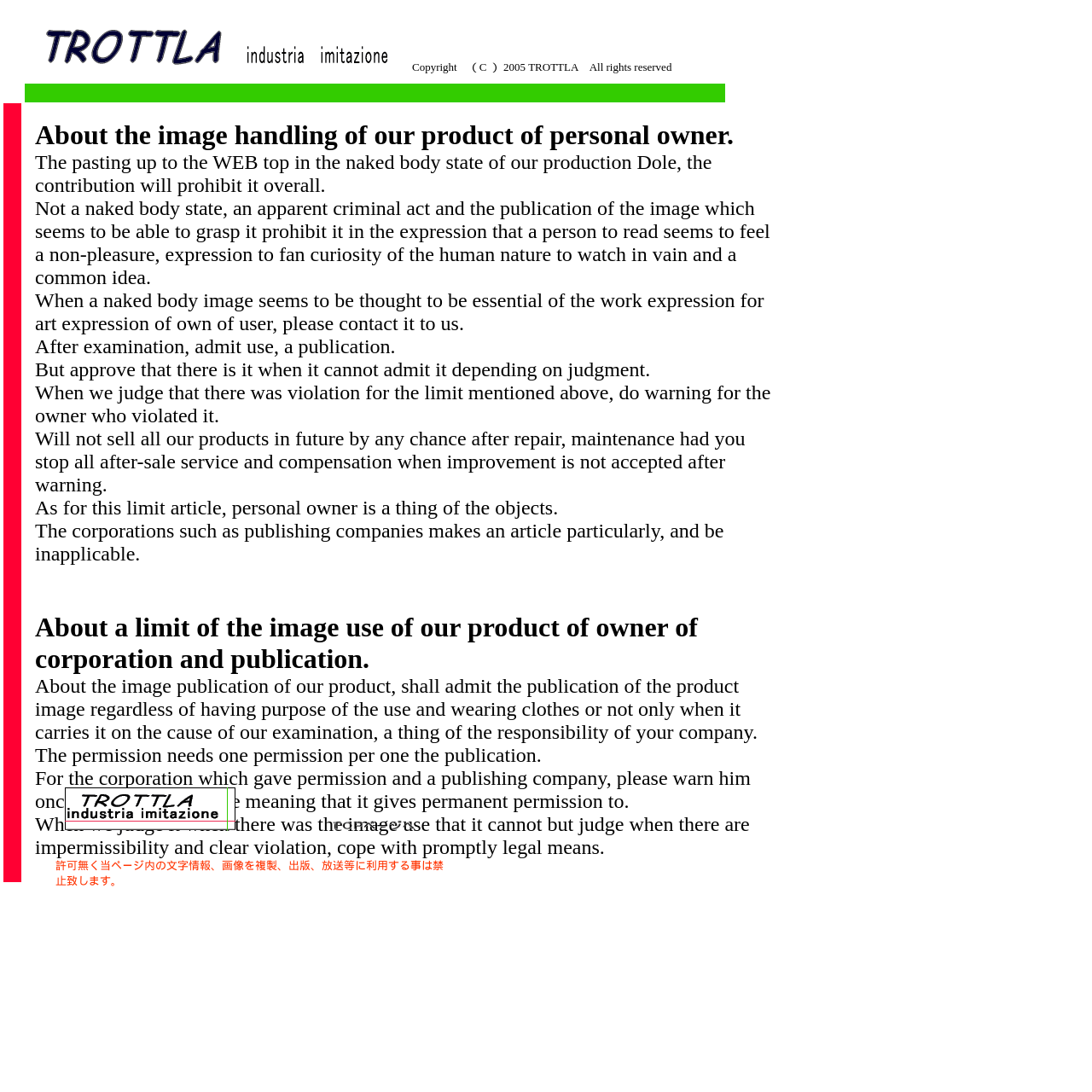What happens if the image use violates the policy?
Using the screenshot, give a one-word or short phrase answer.

Warning or legal action